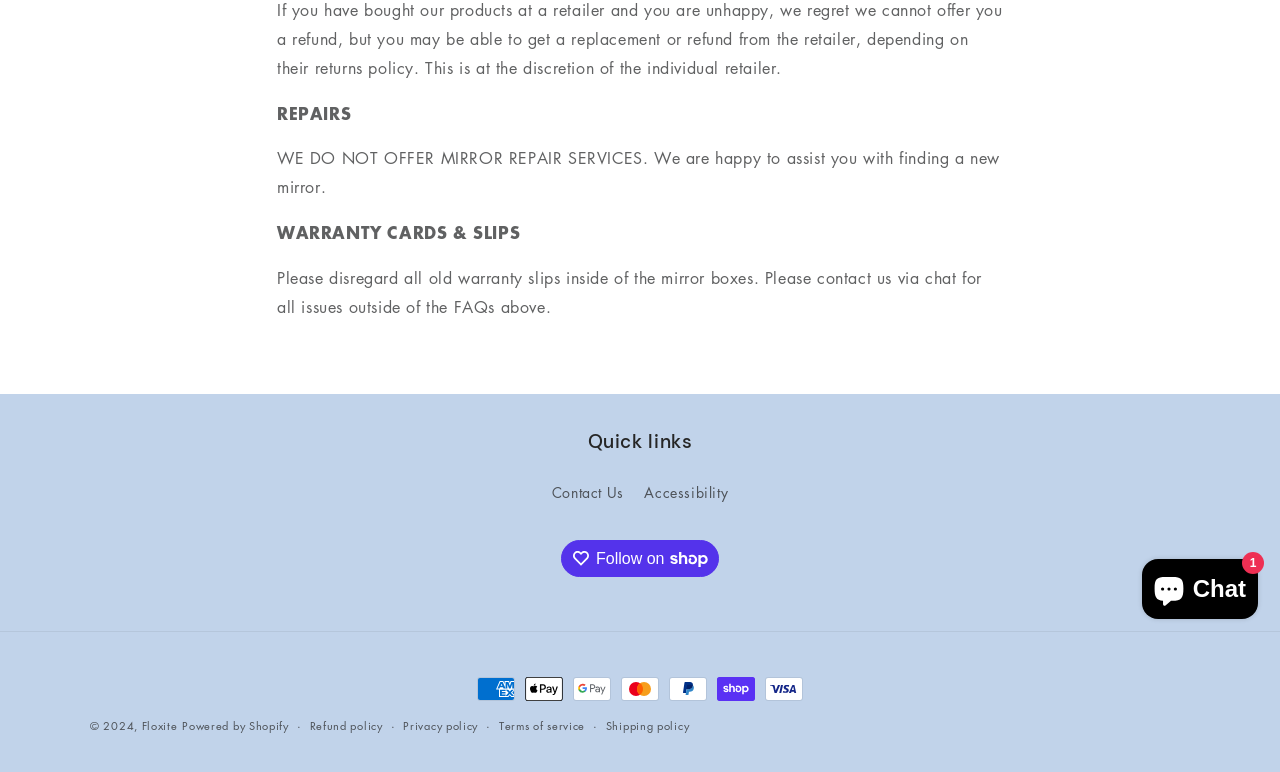Identify the bounding box for the UI element specified in this description: "Floxite". The coordinates must be four float numbers between 0 and 1, formatted as [left, top, right, bottom].

[0.111, 0.93, 0.139, 0.949]